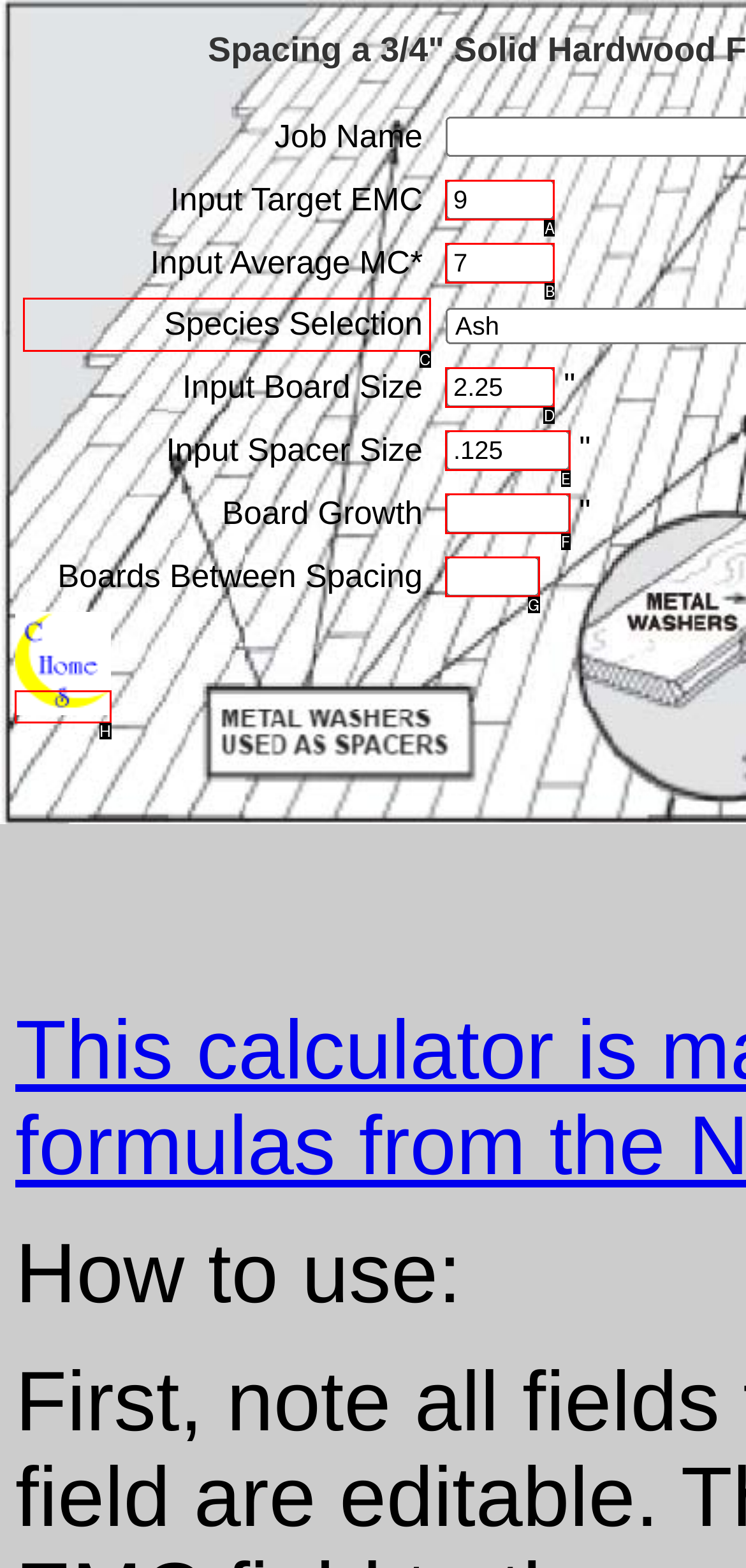From the given options, choose the one to complete the task: Select species
Indicate the letter of the correct option.

C